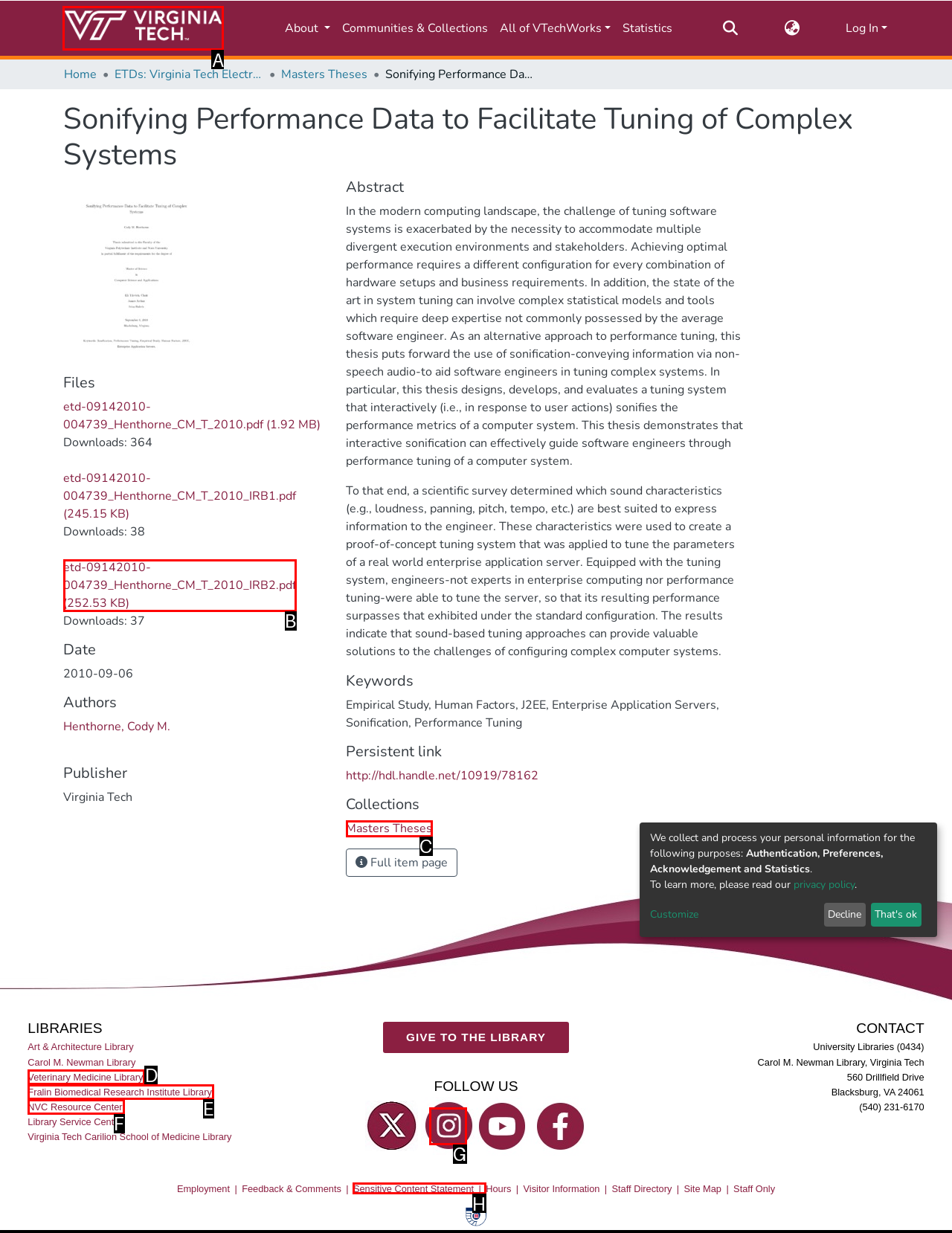Based on the task: Click the 'Repository logo' link, which UI element should be clicked? Answer with the letter that corresponds to the correct option from the choices given.

A